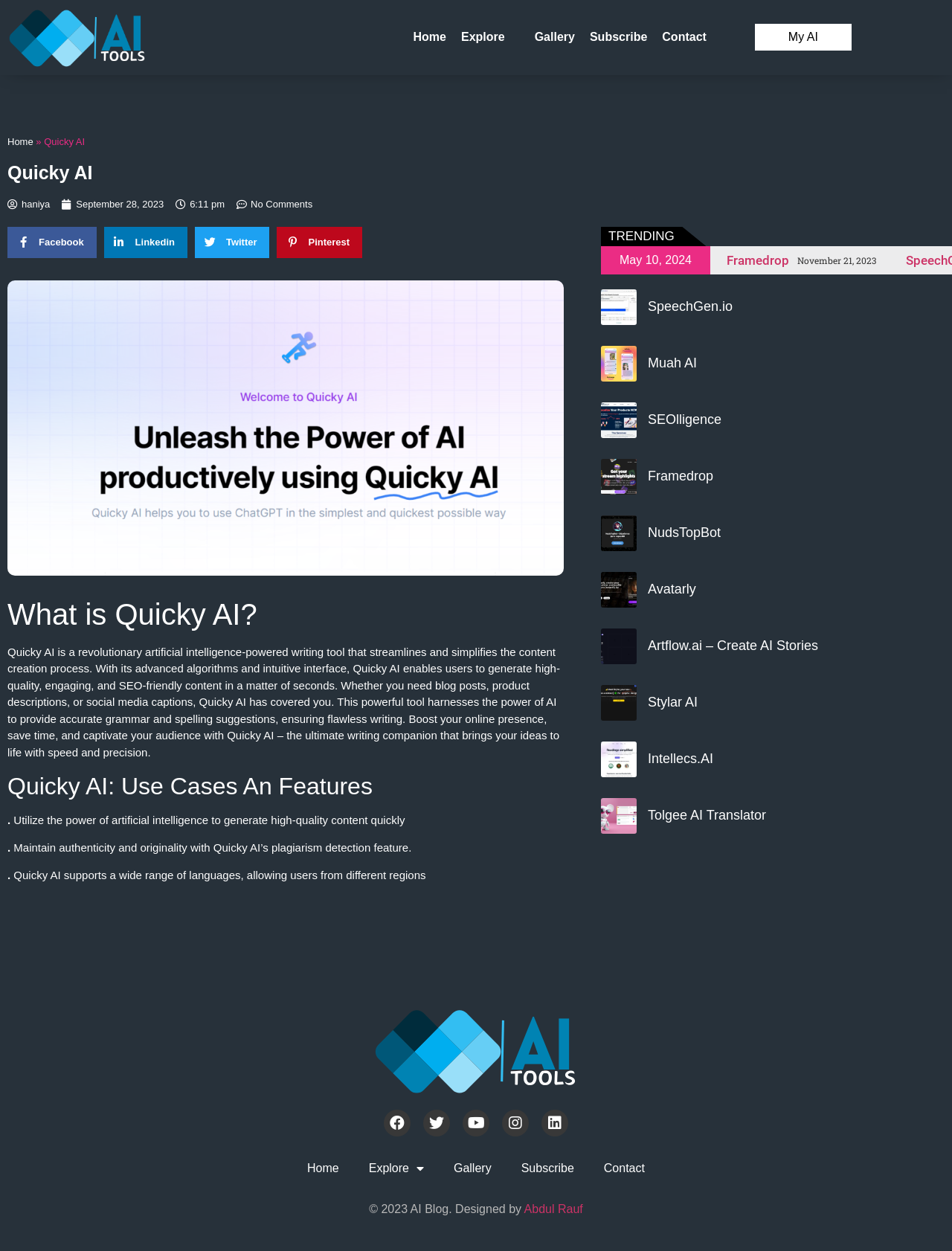Specify the bounding box coordinates of the region I need to click to perform the following instruction: "Click on the 'Home' link". The coordinates must be four float numbers in the range of 0 to 1, i.e., [left, top, right, bottom].

[0.426, 0.012, 0.477, 0.048]